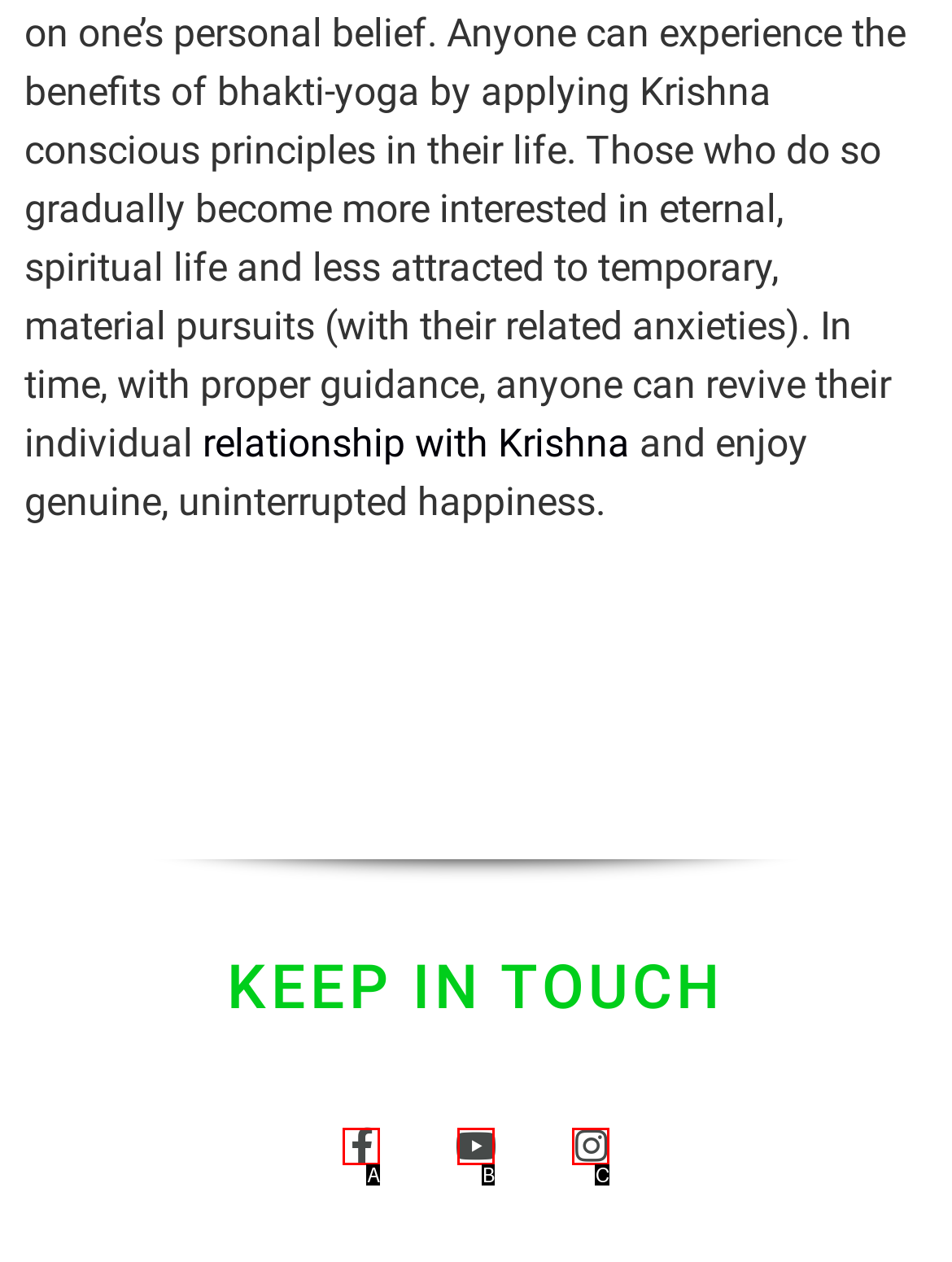Identify the HTML element that matches the description: Facebook-f. Provide the letter of the correct option from the choices.

A